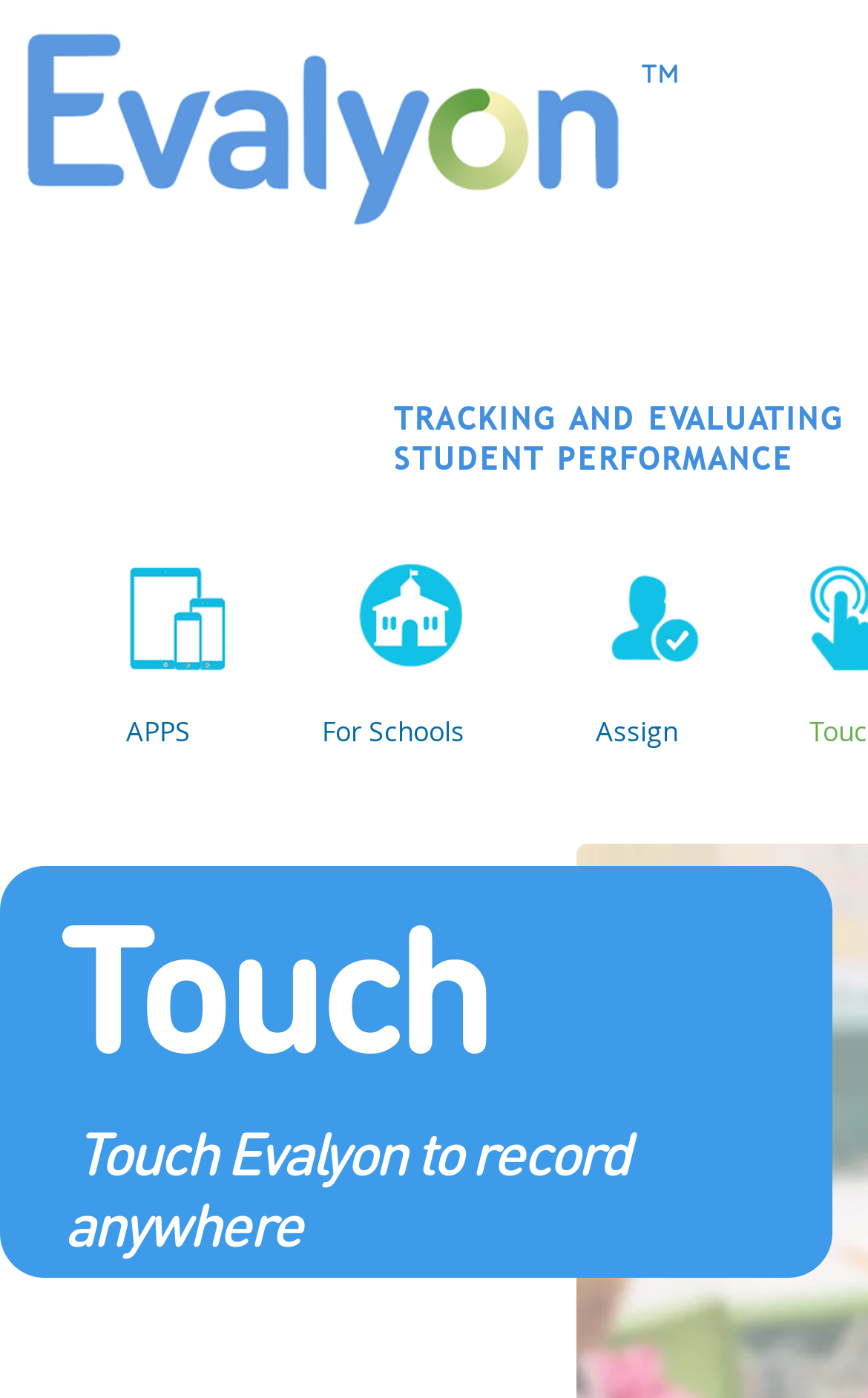For the element described, predict the bounding box coordinates as (top-left x, top-left y, bottom-right x, bottom-right y). All values should be between 0 and 1. Element description: For Schools

[0.295, 0.484, 0.61, 0.562]